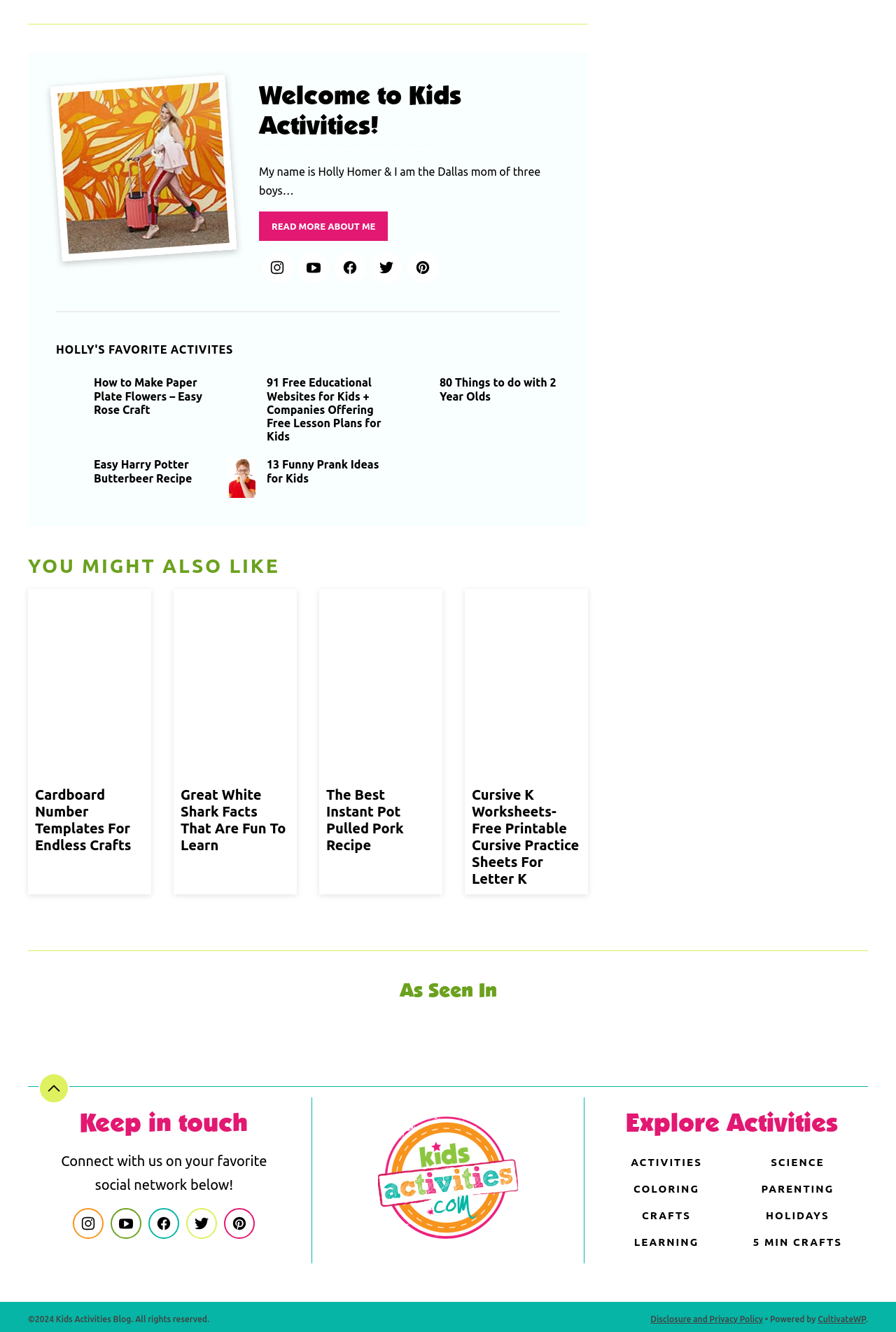Could you find the bounding box coordinates of the clickable area to complete this instruction: "Read the 'Disclosure and Privacy Policy'"?

[0.726, 0.987, 0.852, 0.994]